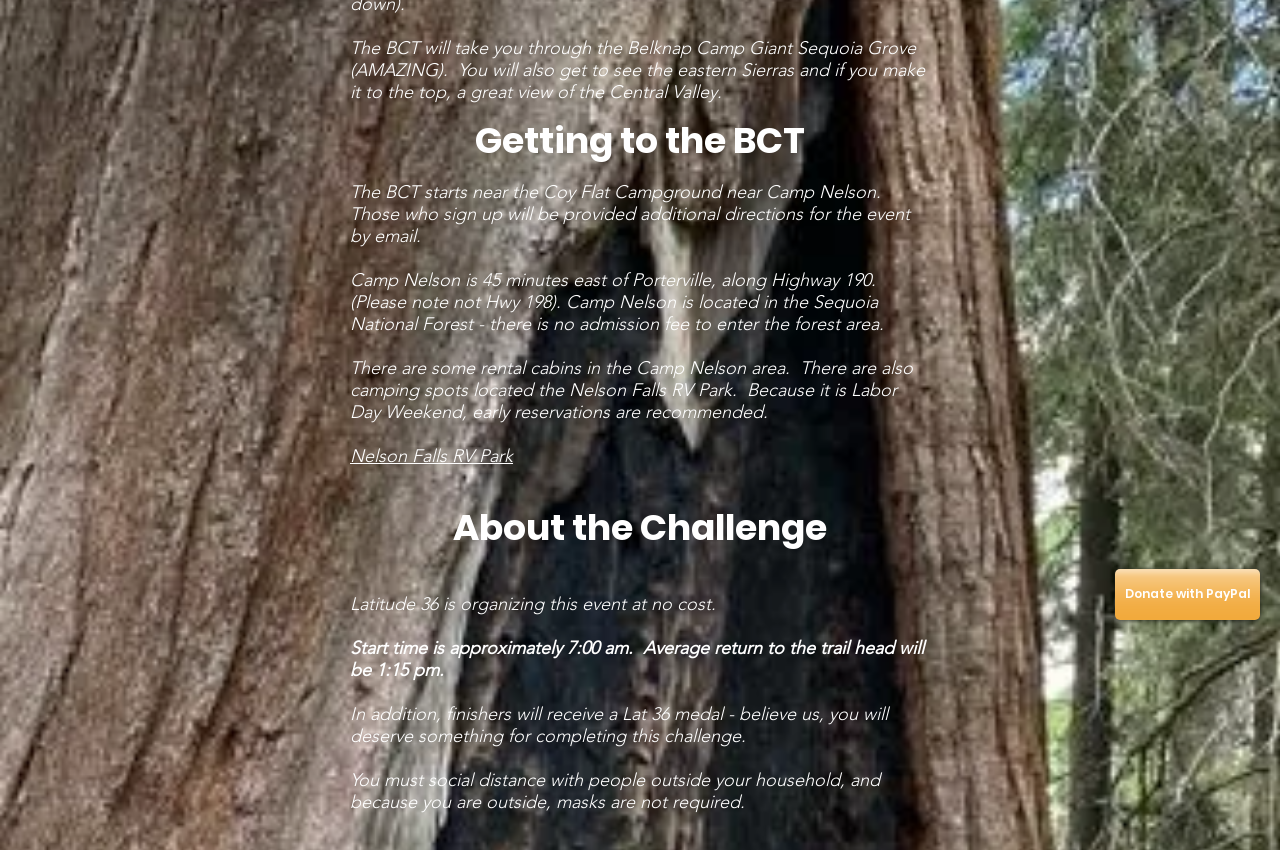Using the provided element description: "Nelson Falls RV Park", identify the bounding box coordinates. The coordinates should be four floats between 0 and 1 in the order [left, top, right, bottom].

[0.273, 0.524, 0.401, 0.549]